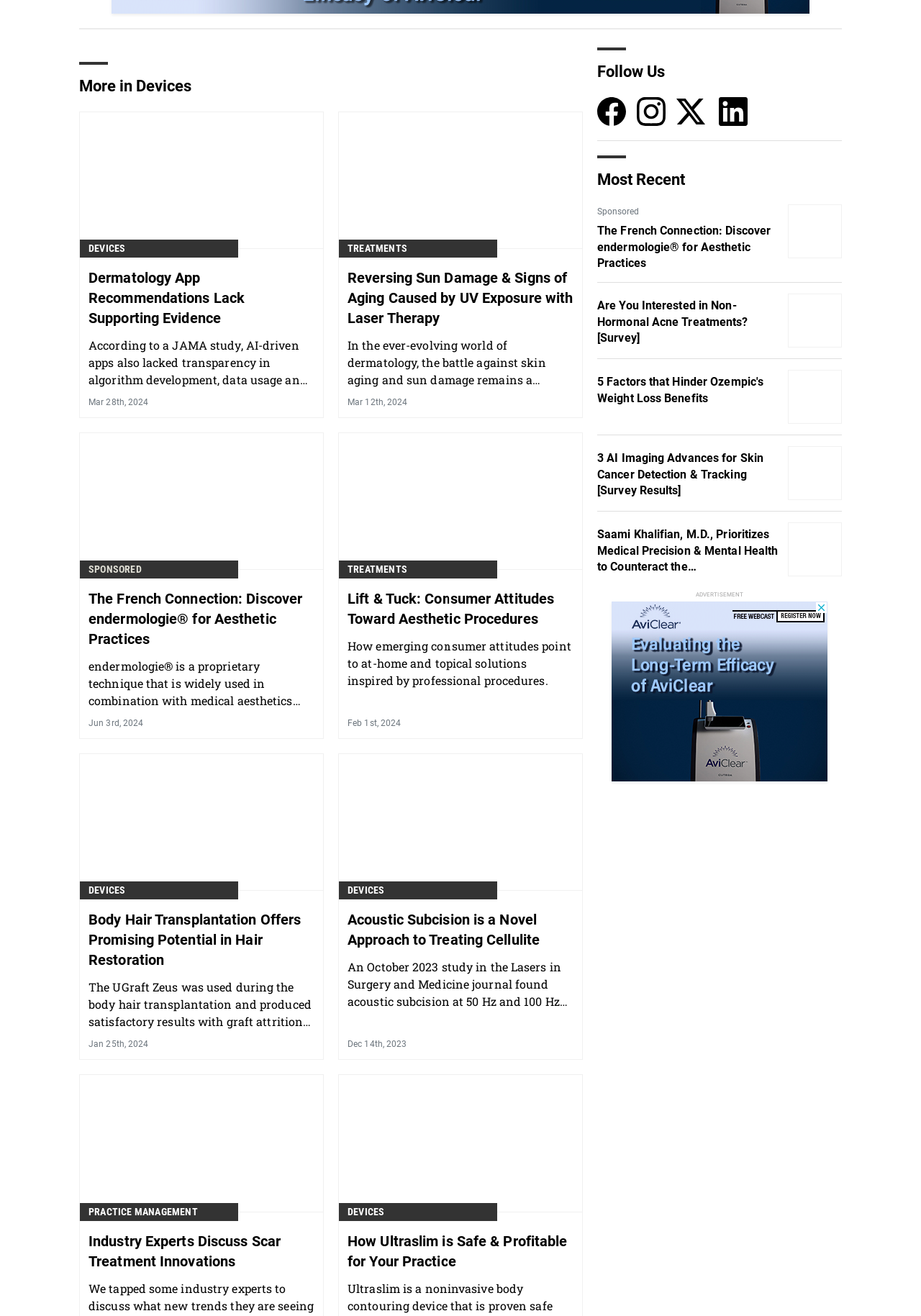What is the name of the device mentioned in the article about hair restoration?
From the details in the image, provide a complete and detailed answer to the question.

The article mentions 'The UGraft Zeus was used during the body hair transplantation and produced satisfactory results with graft attrition rates below 7%', indicating that the name of the device mentioned in the article is UGraft Zeus.